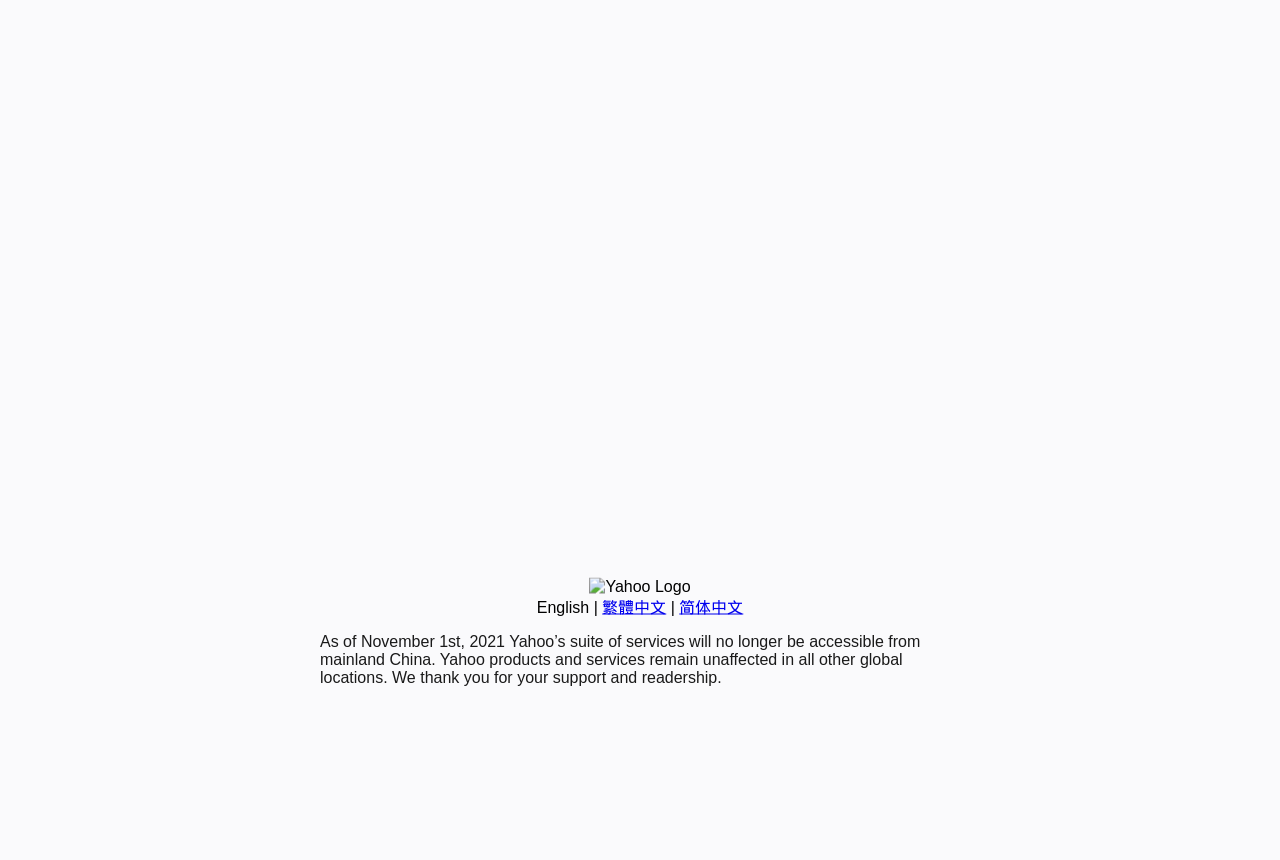Given the description: "简体中文", determine the bounding box coordinates of the UI element. The coordinates should be formatted as four float numbers between 0 and 1, [left, top, right, bottom].

[0.531, 0.696, 0.581, 0.716]